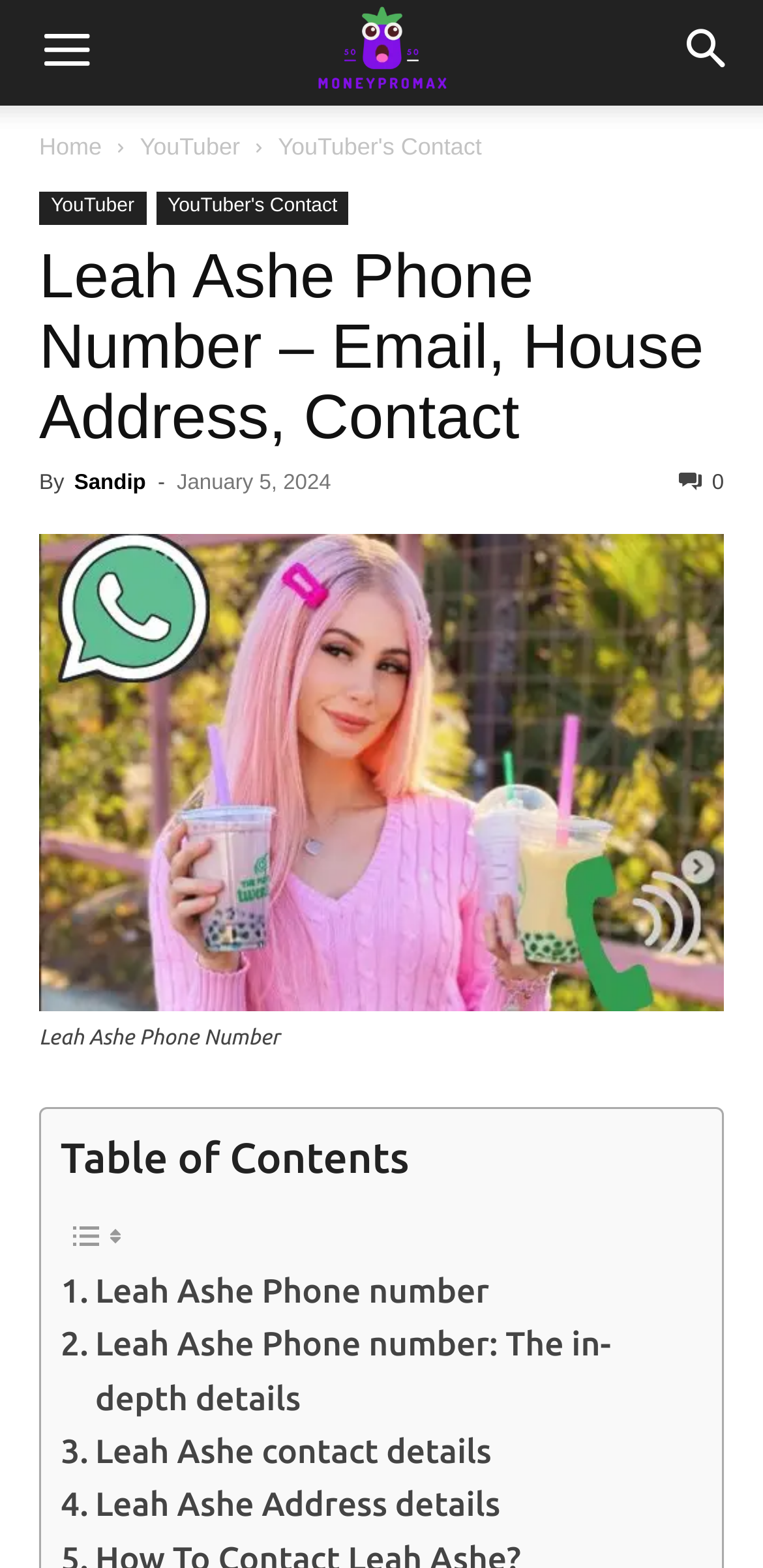What is the purpose of the webpage?
Based on the image, give a concise answer in the form of a single word or short phrase.

To provide contact details